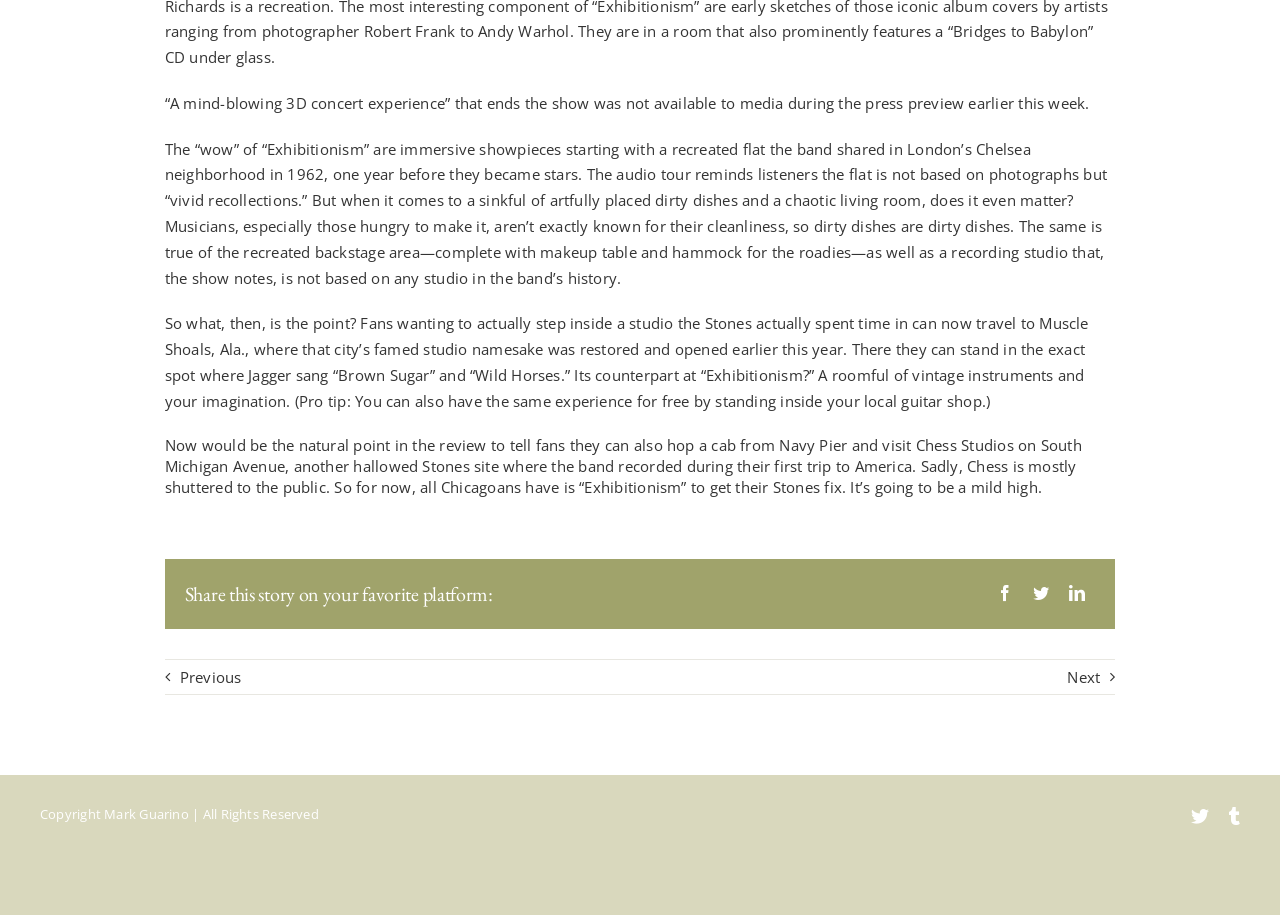Answer this question in one word or a short phrase: What is the location of the exhibition?

Navy Pier